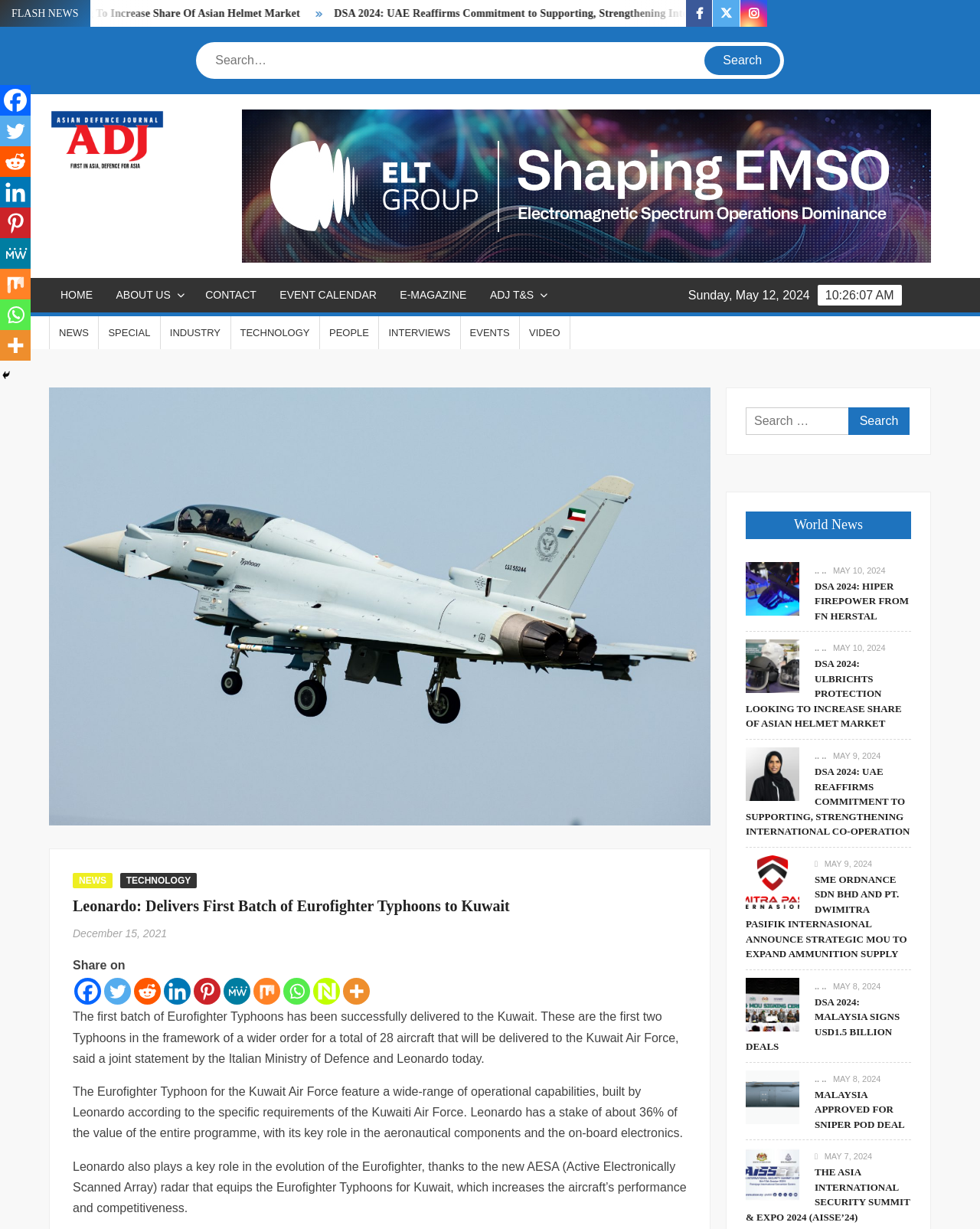Locate the bounding box coordinates of the UI element described by: "parent_node: Search for: value="Search"". Provide the coordinates as four float numbers between 0 and 1, formatted as [left, top, right, bottom].

[0.866, 0.331, 0.928, 0.354]